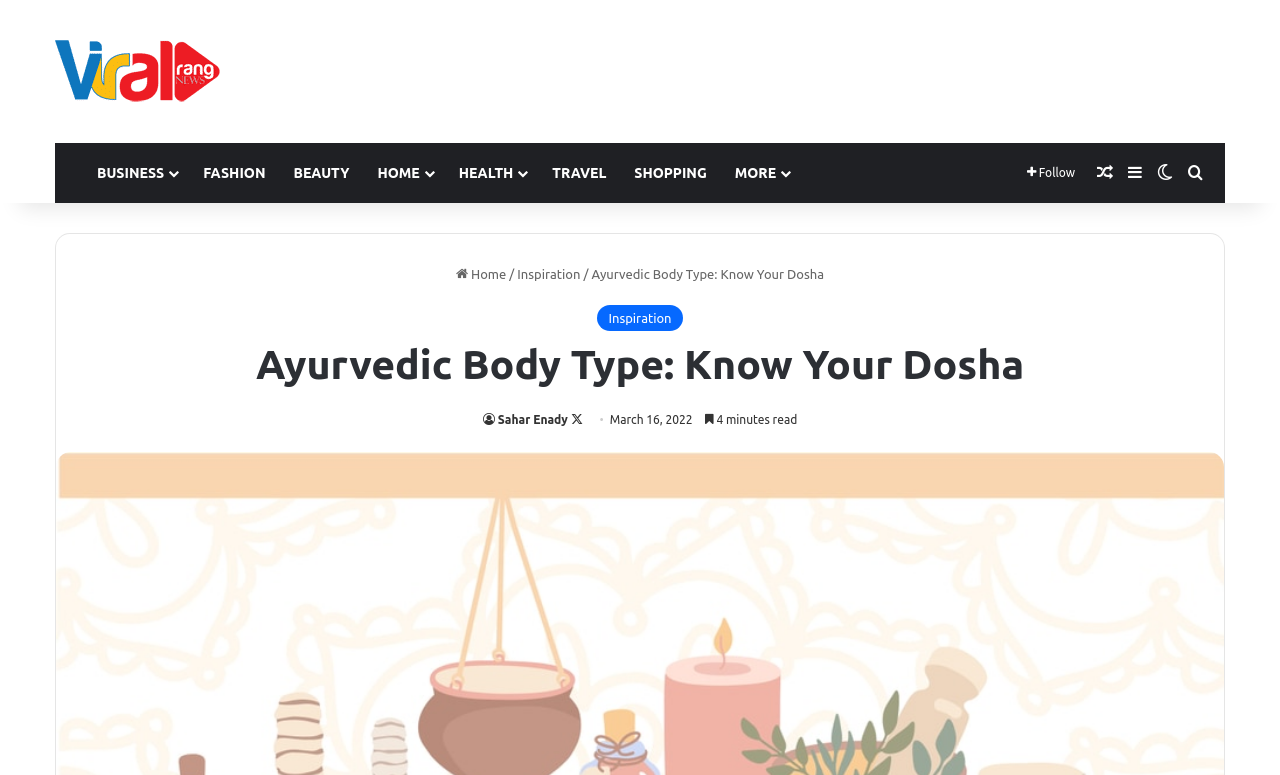Give a detailed account of the webpage, highlighting key information.

The webpage is about Ayurvedic body types, specifically focusing on knowing one's dosha. At the top left corner, there is a logo of "Viral Rang" with a link to the website's homepage. Below the logo, there is a primary navigation menu with links to various categories such as "BUSINESS", "FASHION", "BEAUTY", "HOME", "HEALTH", "TRAVEL", "SHOPPING", and "MORE". 

On the right side of the navigation menu, there are links to "Follow", "Random Article", "Sidebar", "Switch skin", and "Search for". 

The main content of the webpage is headed by a title "Ayurvedic Body Type: Know Your Dosha" which is also a link. Below the title, there is a breadcrumb navigation with links to "Home" and "Inspiration". The main article is divided into sections, with the first section introducing the concept of three body types in Ayurvedic practice: Vata, Pitta, and Kapha. 

On the right side of the article, there is a section with links to the author's profile, "Sahar Enady", and an option to "Follow on X". The article is dated "March 16, 2022" and is estimated to be a 4-minute read.